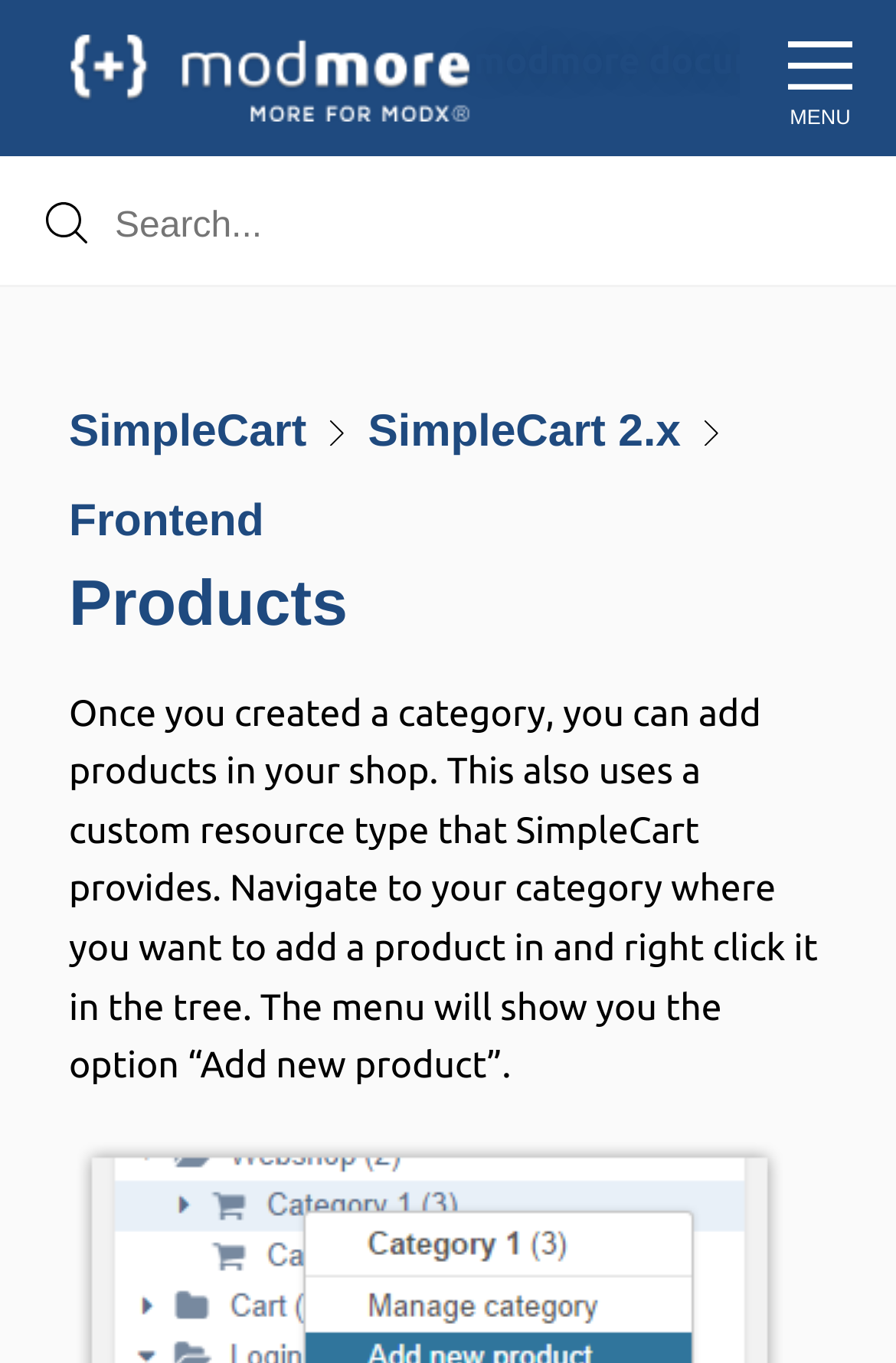Give a short answer to this question using one word or a phrase:
What is the purpose of the button at the top right corner?

Open menu